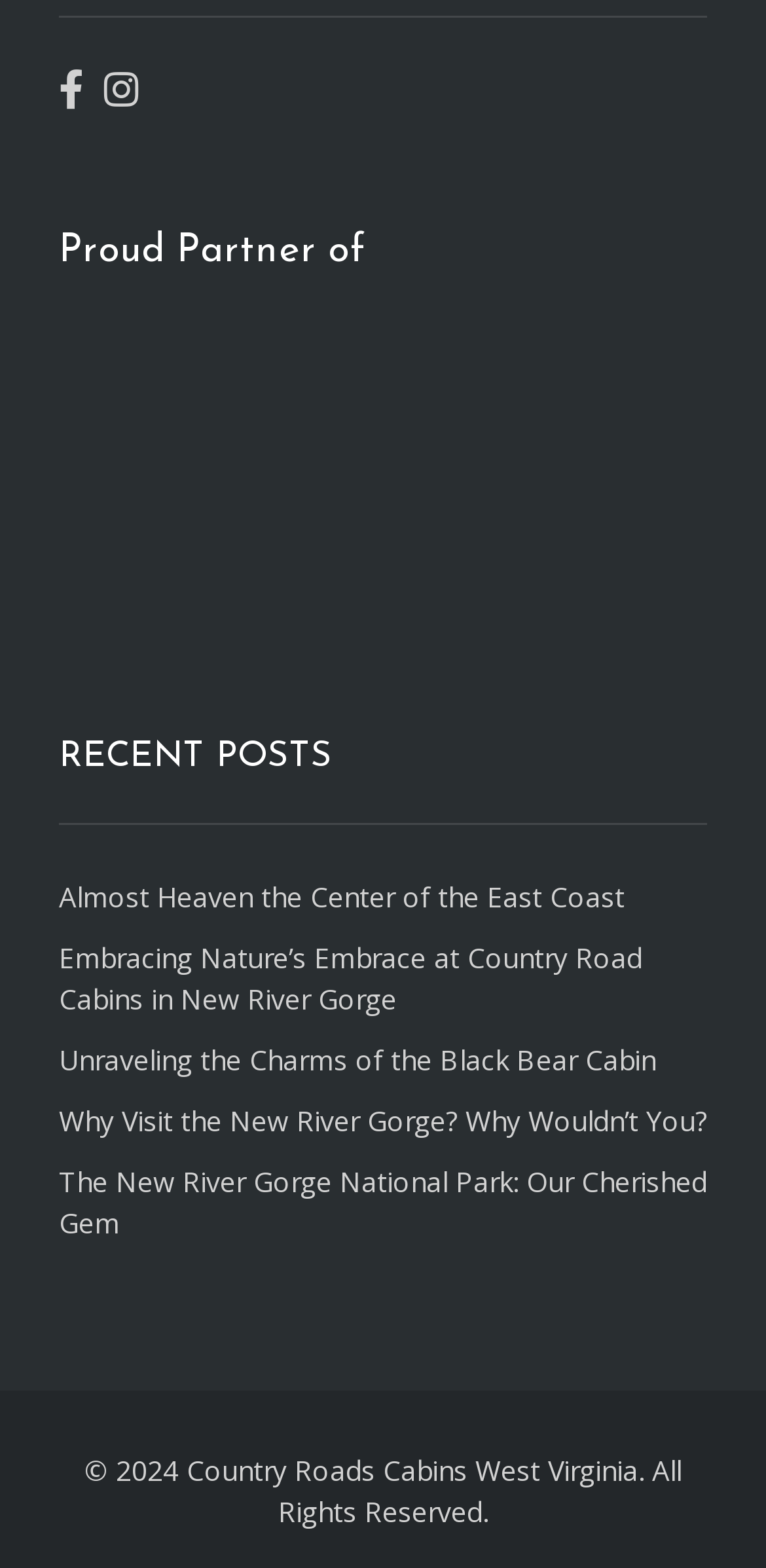What is the copyright year?
Using the image as a reference, answer with just one word or a short phrase.

2024